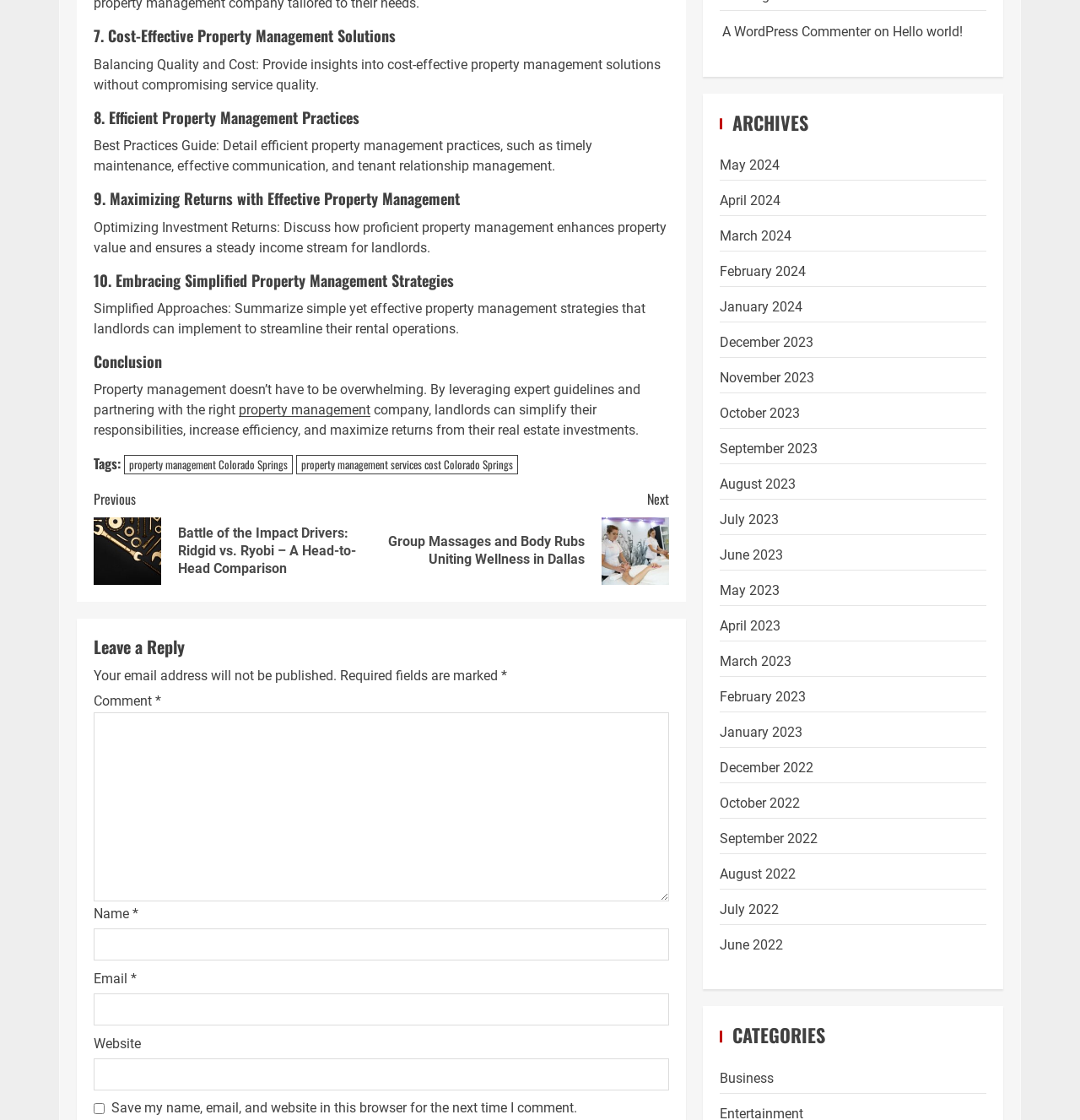Provide your answer to the question using just one word or phrase: What is the purpose of the 'Continue Reading' button?

To navigate to the next page